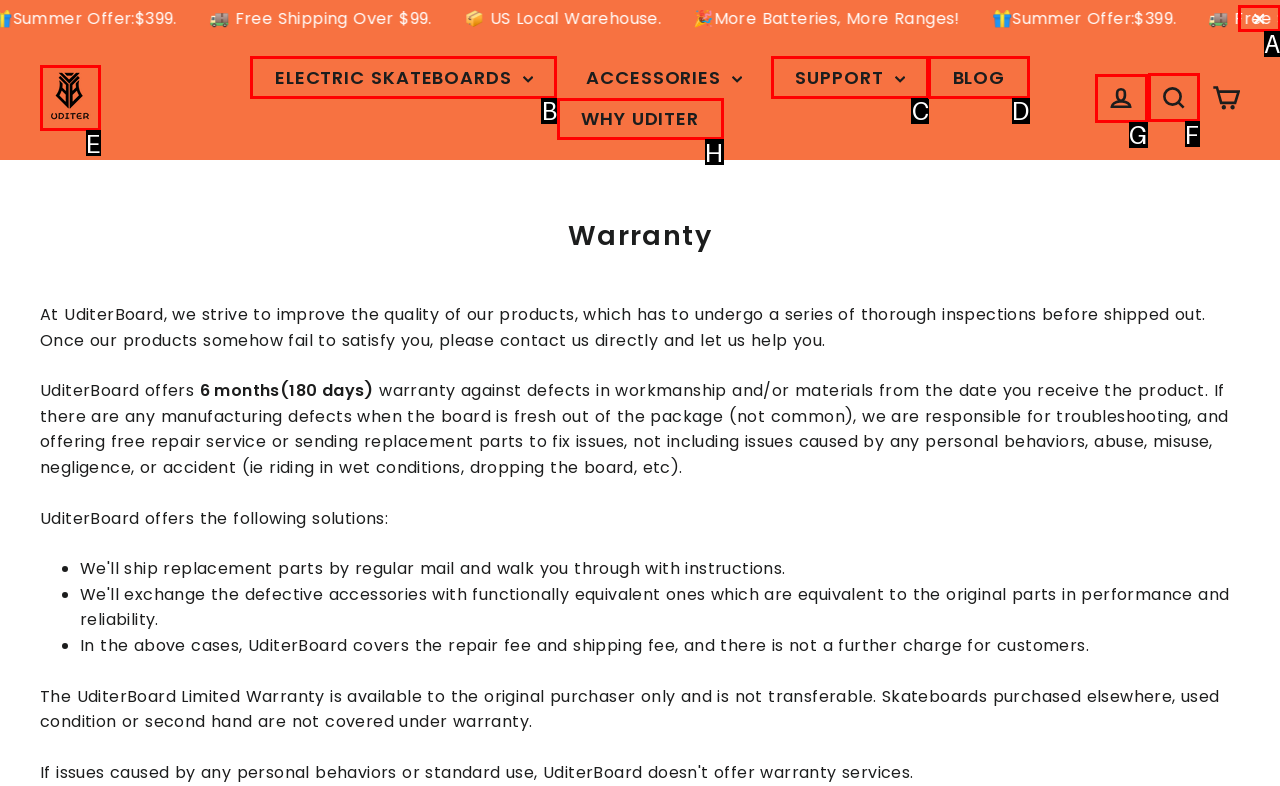Determine the appropriate lettered choice for the task: Search for products. Reply with the correct letter.

F